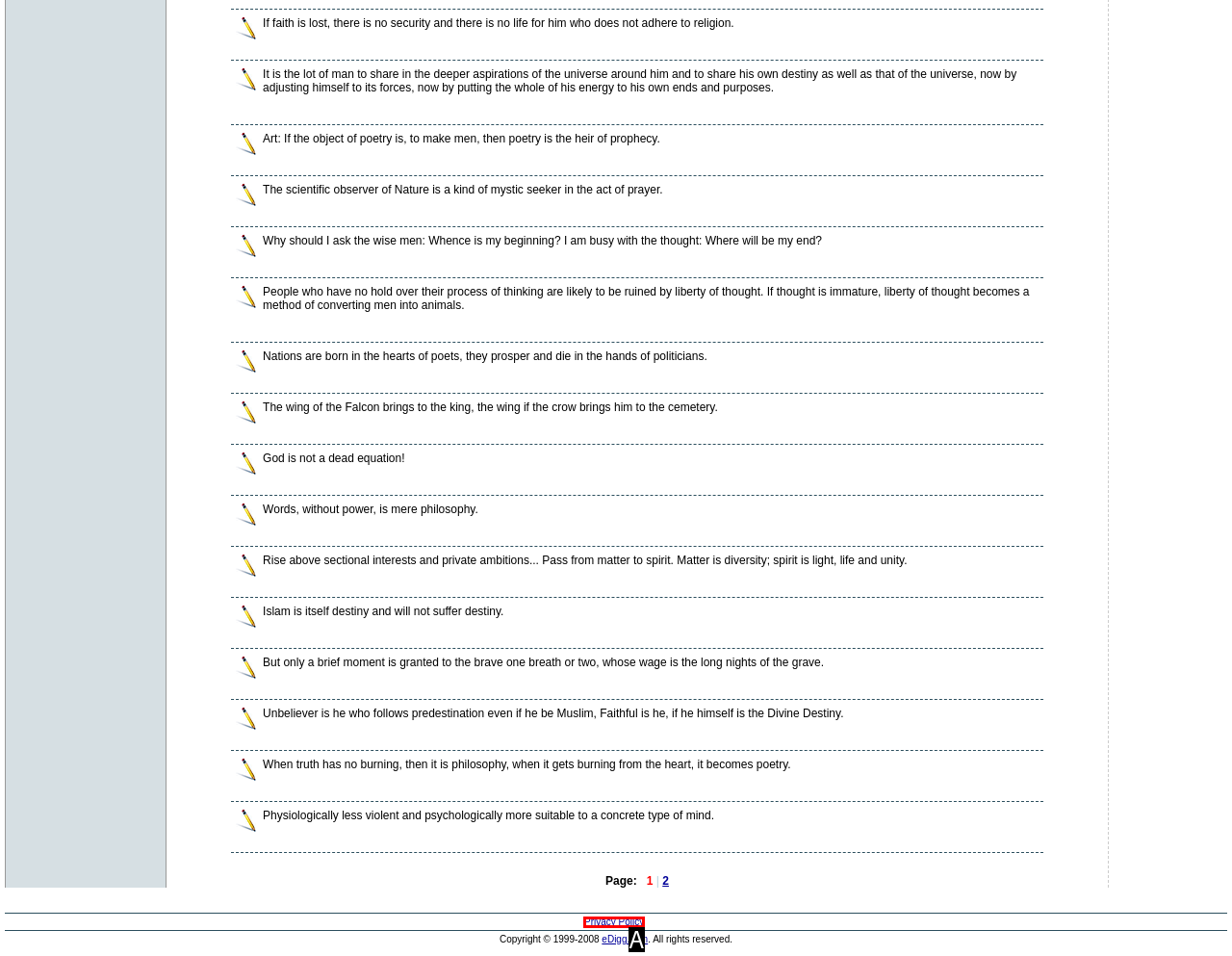Find the option that fits the given description: Privacy Policy
Answer with the letter representing the correct choice directly.

A